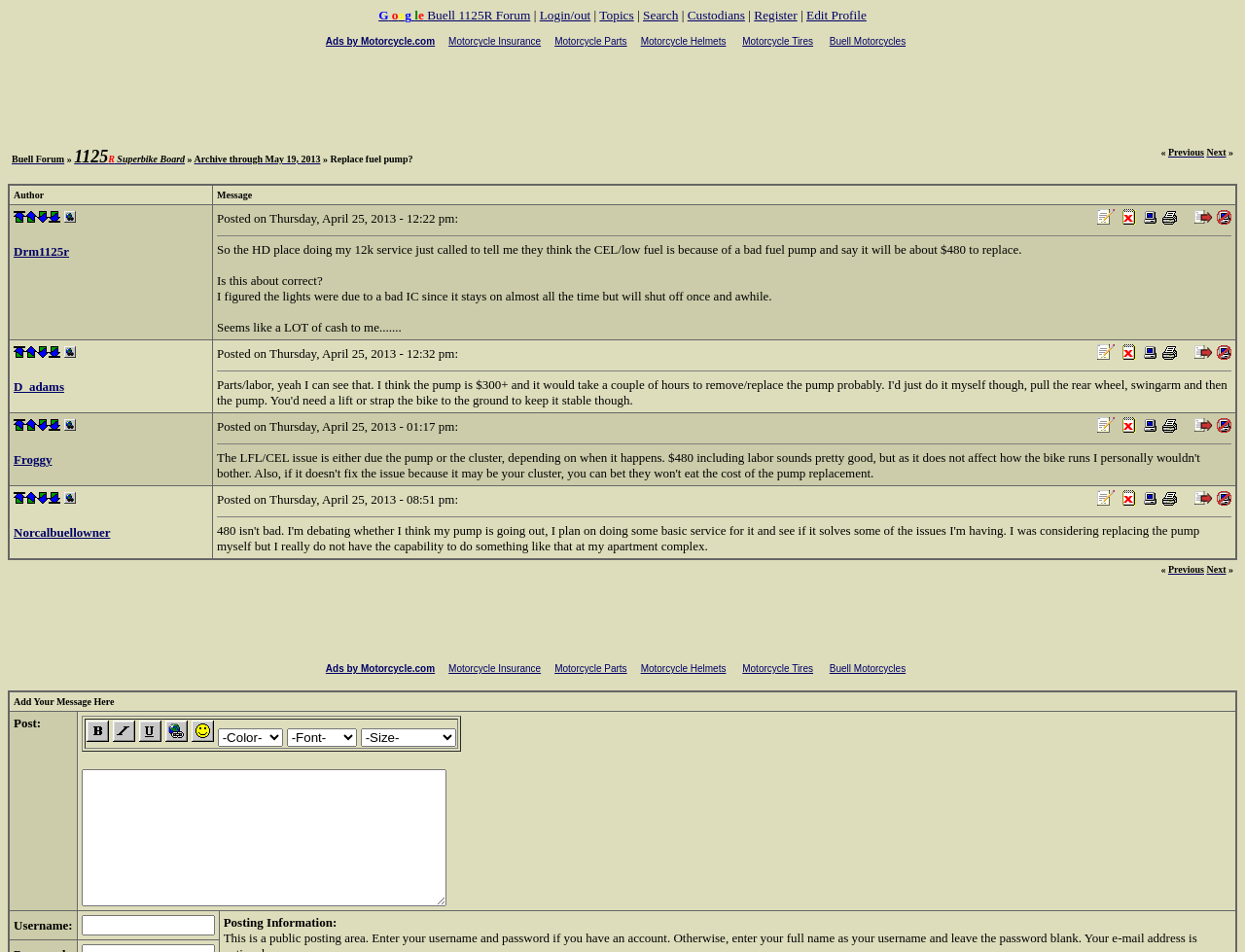Examine the image and give a thorough answer to the following question:
What is the purpose of the 'Edit Post' button?

The 'Edit Post' button is located next to other buttons such as 'Delete Post' and 'View Post/Check IP', which suggests that it is related to managing a post. The button is also labeled as 'Edit Post', which implies that its purpose is to allow users to edit their posts.